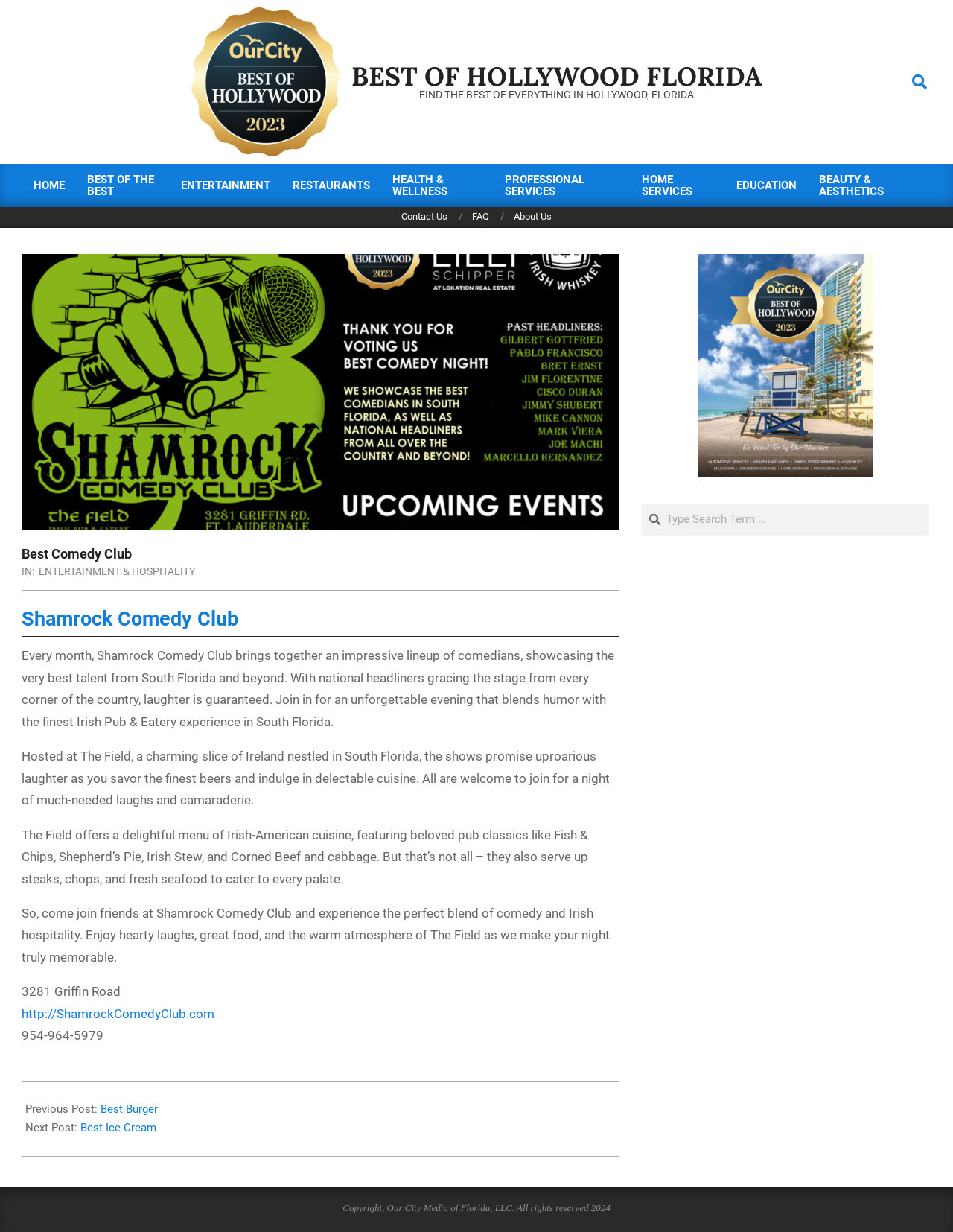Pinpoint the bounding box coordinates for the area that should be clicked to perform the following instruction: "Contact Us".

[0.421, 0.171, 0.47, 0.18]